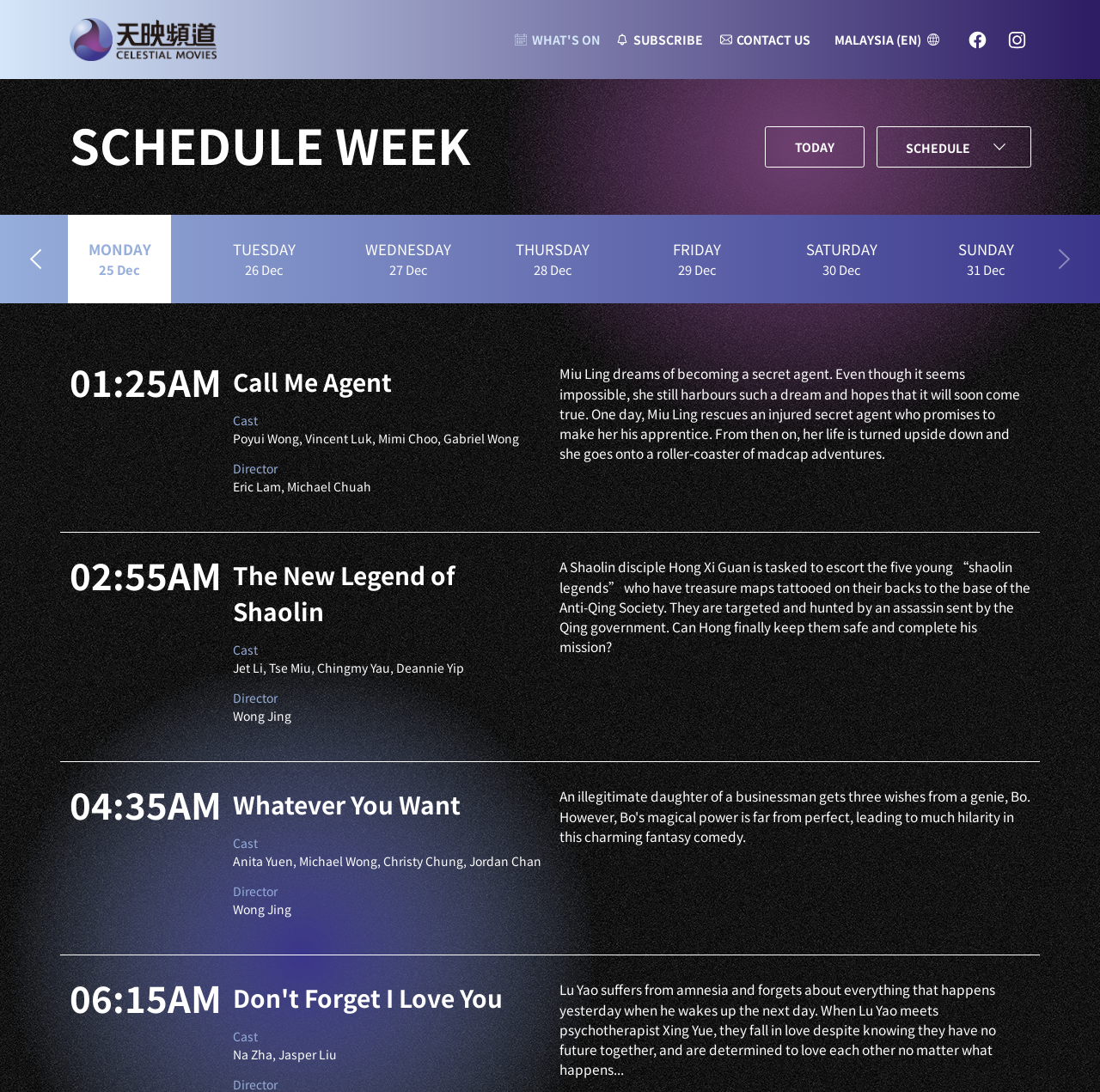Locate the bounding box coordinates of the element that should be clicked to fulfill the instruction: "Contact us by clicking the CONTACT US link".

[0.654, 0.03, 0.737, 0.041]